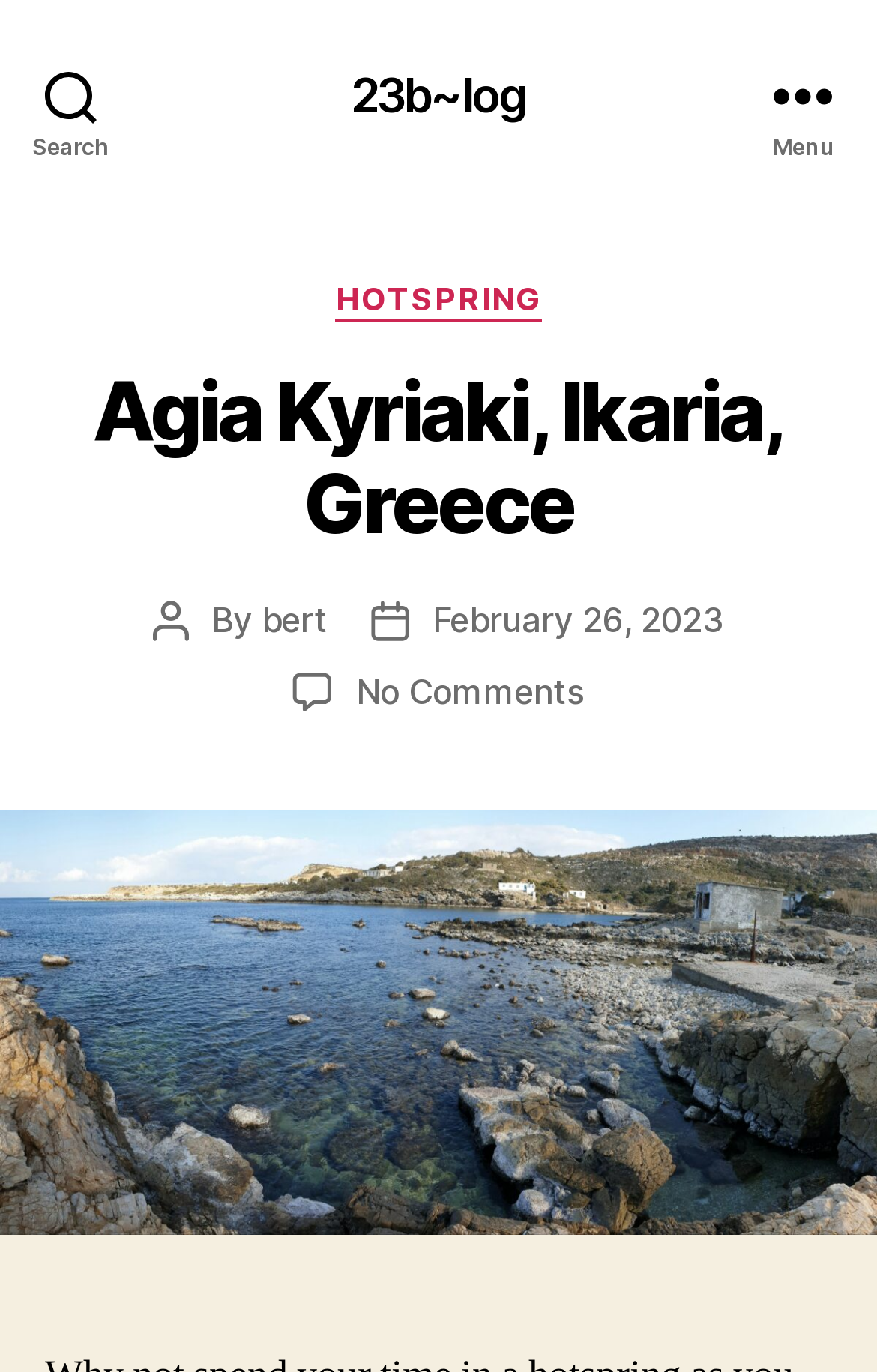Determine the bounding box coordinates (top-left x, top-left y, bottom-right x, bottom-right y) of the UI element described in the following text: Search

[0.0, 0.0, 0.162, 0.138]